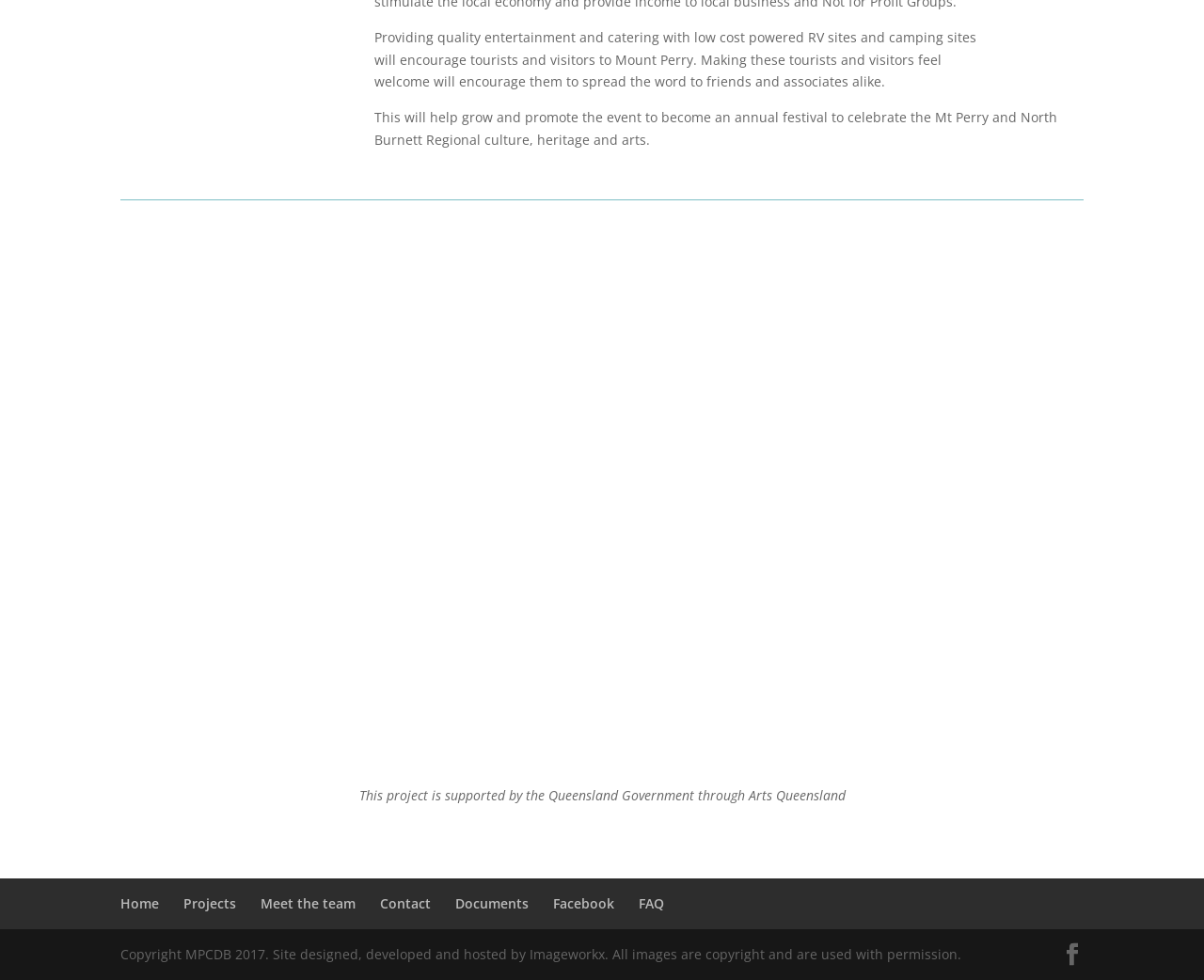Please identify the bounding box coordinates of the region to click in order to complete the given instruction: "Check Facebook". The coordinates should be four float numbers between 0 and 1, i.e., [left, top, right, bottom].

[0.459, 0.913, 0.51, 0.931]